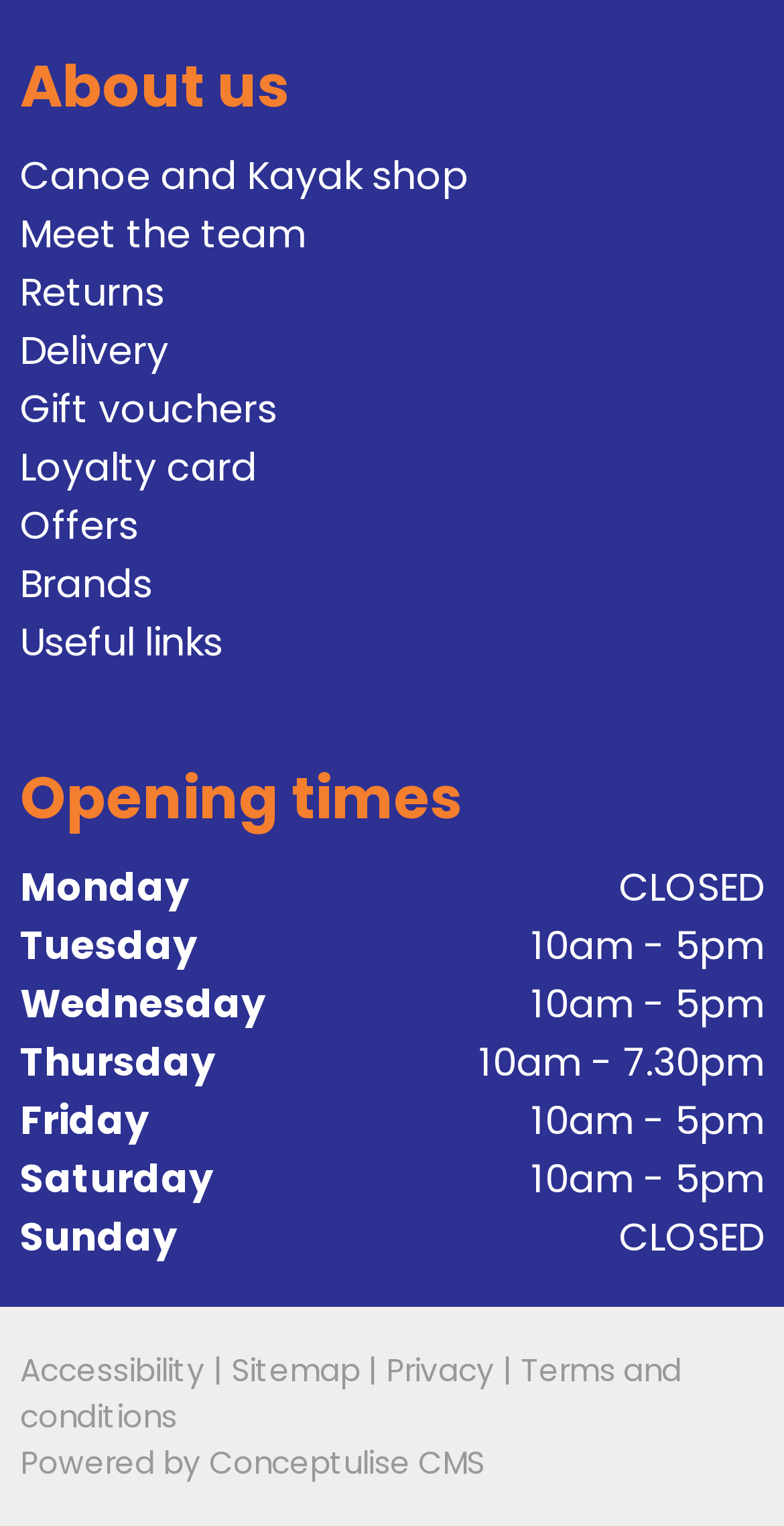Locate the bounding box coordinates of the area where you should click to accomplish the instruction: "Access accessibility page".

[0.026, 0.884, 0.262, 0.912]